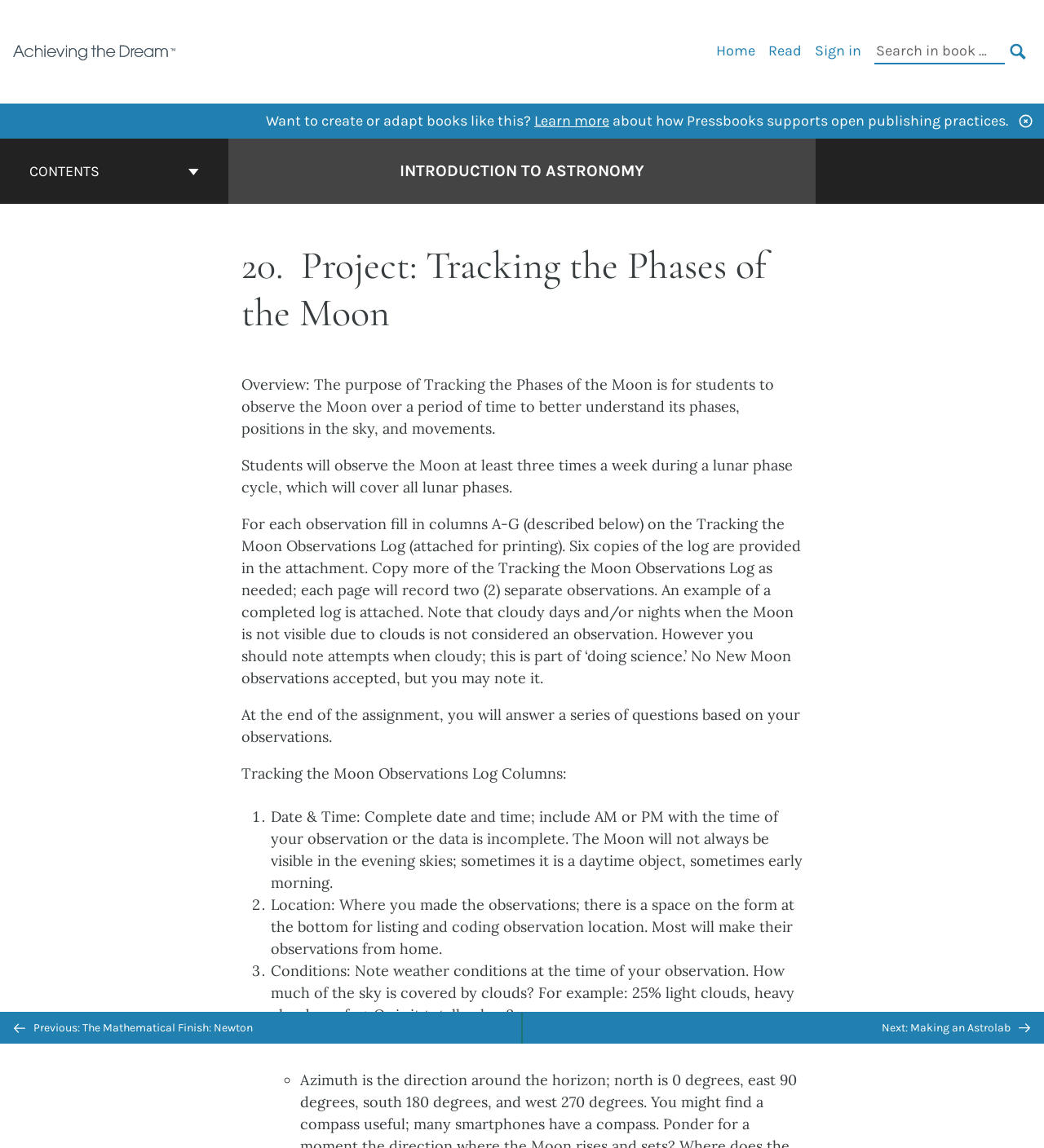What is the purpose of the Tracking the Phases of the Moon project?
Deliver a detailed and extensive answer to the question.

The purpose of the Tracking the Phases of the Moon project is for students to observe the Moon over a period of time to better understand its phases, positions in the sky, and movements, as stated in the overview section of the webpage.